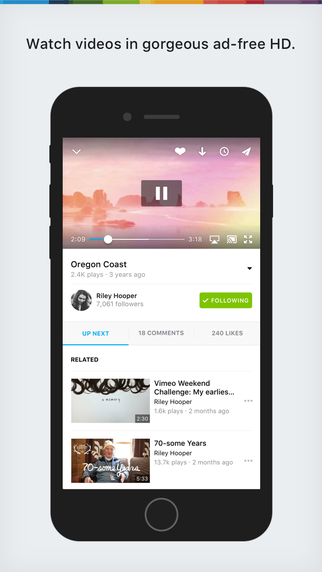Explain the content of the image in detail.

The image showcases a mobile interface of the Vimeo app, prominently featuring a video player with an elegant design aimed at delivering a seamless viewing experience. The video titled "Oregon Coast" has garnered 2.4K plays and is being presented by Riley Hooper, who has 7,061 followers, indicated by a following button for easy subscription. Below the video, the controls reveal a playback bar showing the current status at 2:09 out of a total duration of 3:18, with buttons for play, like, and additional settings on the right.

Further down, viewers can find contextual information such as comments and related videos, enhancing content discovery. With an intuitive layout and ad-free viewing capabilities, this app emphasizes an enhanced user experience, encouraging exploration and engagement with a diverse range of content. The design reflects Vimeo's commitment to providing a visually appealing and user-friendly platform for video streaming.